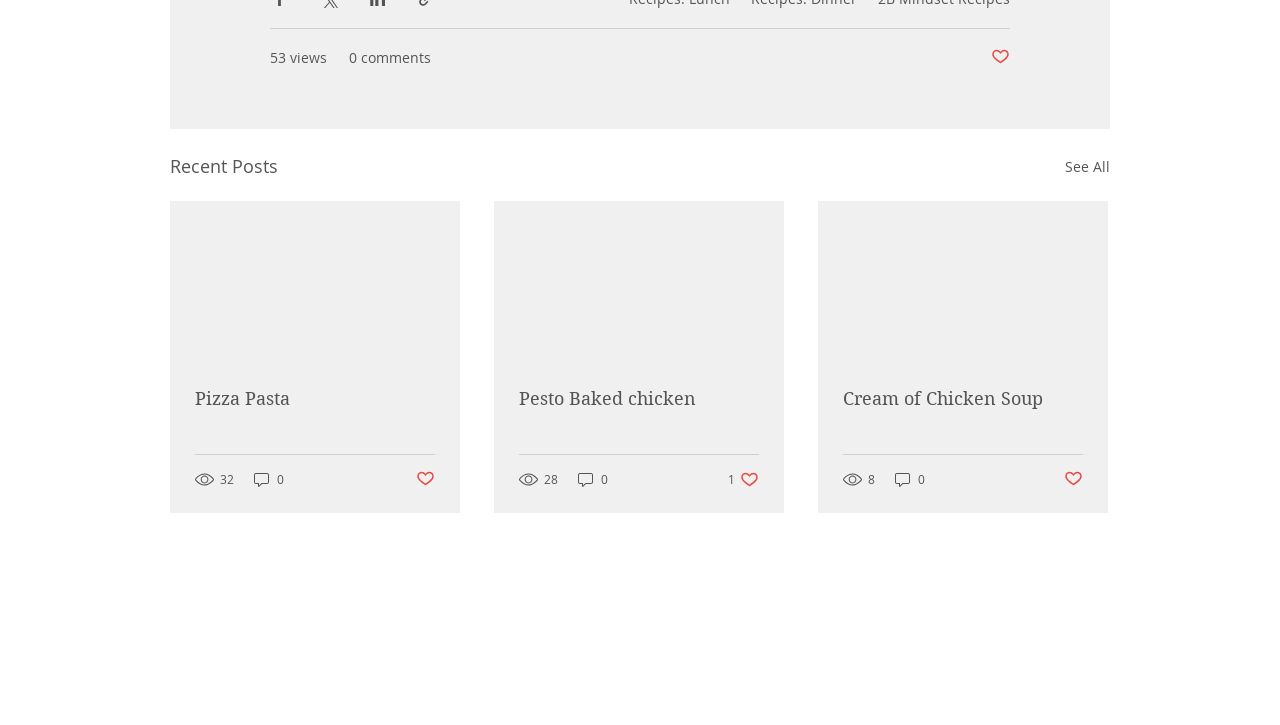Analyze the image and provide a detailed answer to the question: What is the title of the second post?

The title of the second post is 'Pesto Baked chicken', which is a link located in the middle of the post.